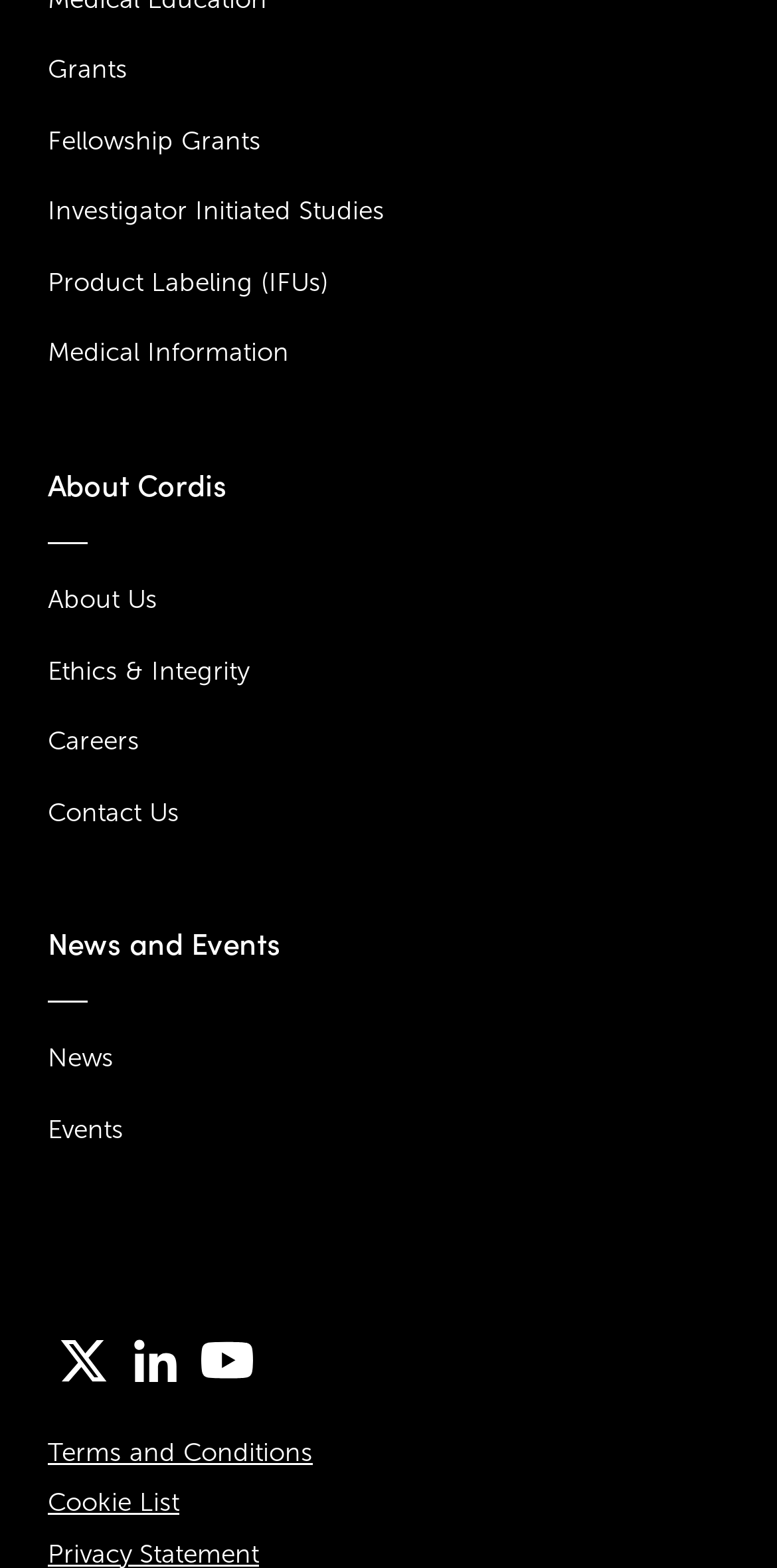What is the last link in the footer section?
Please ensure your answer is as detailed and informative as possible.

The footer section of the webpage contains several links, and the last link is 'Cookie List', which can be identified by its text element and bounding box coordinates.